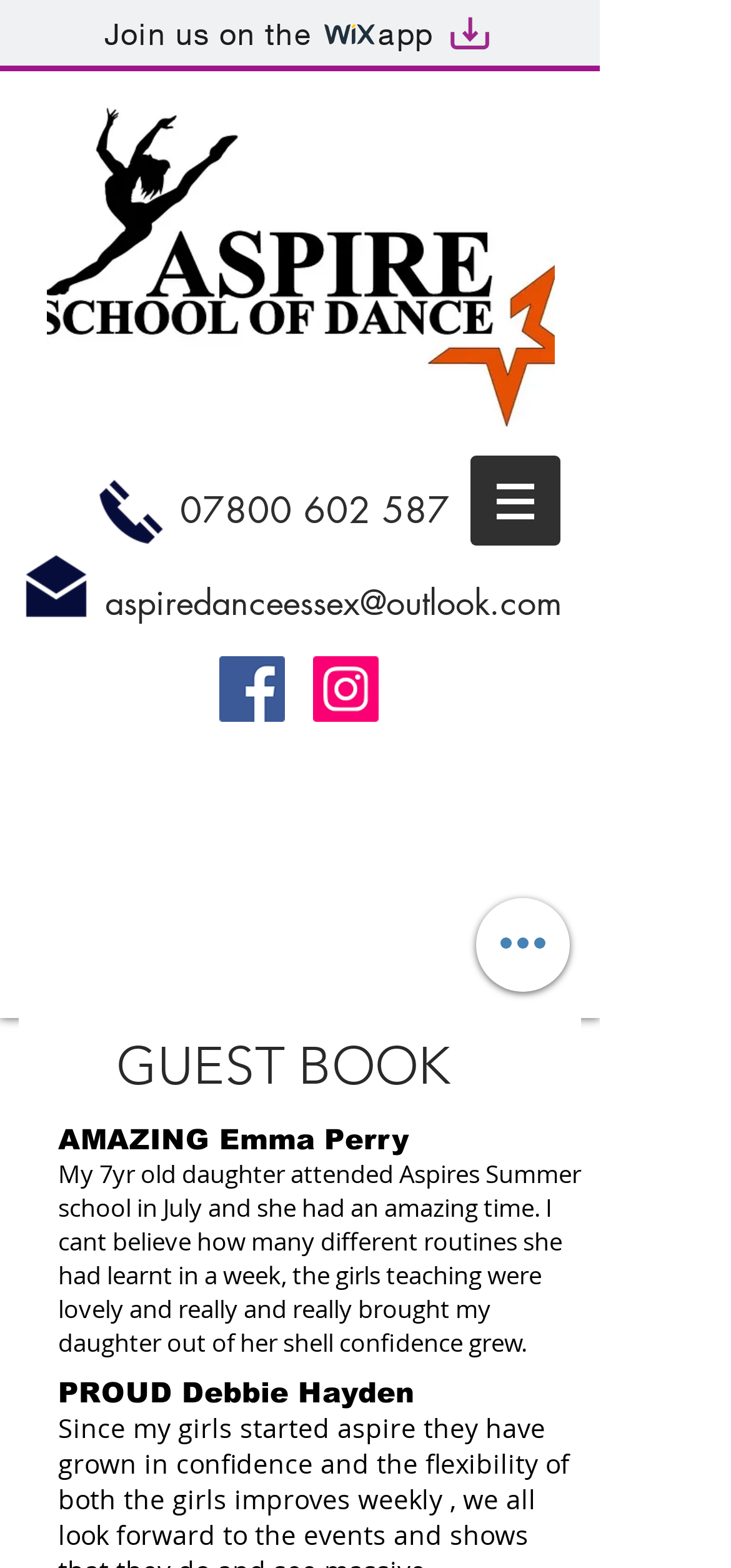Identify the bounding box for the element characterized by the following description: "aria-label="Instagram"".

[0.428, 0.418, 0.518, 0.46]